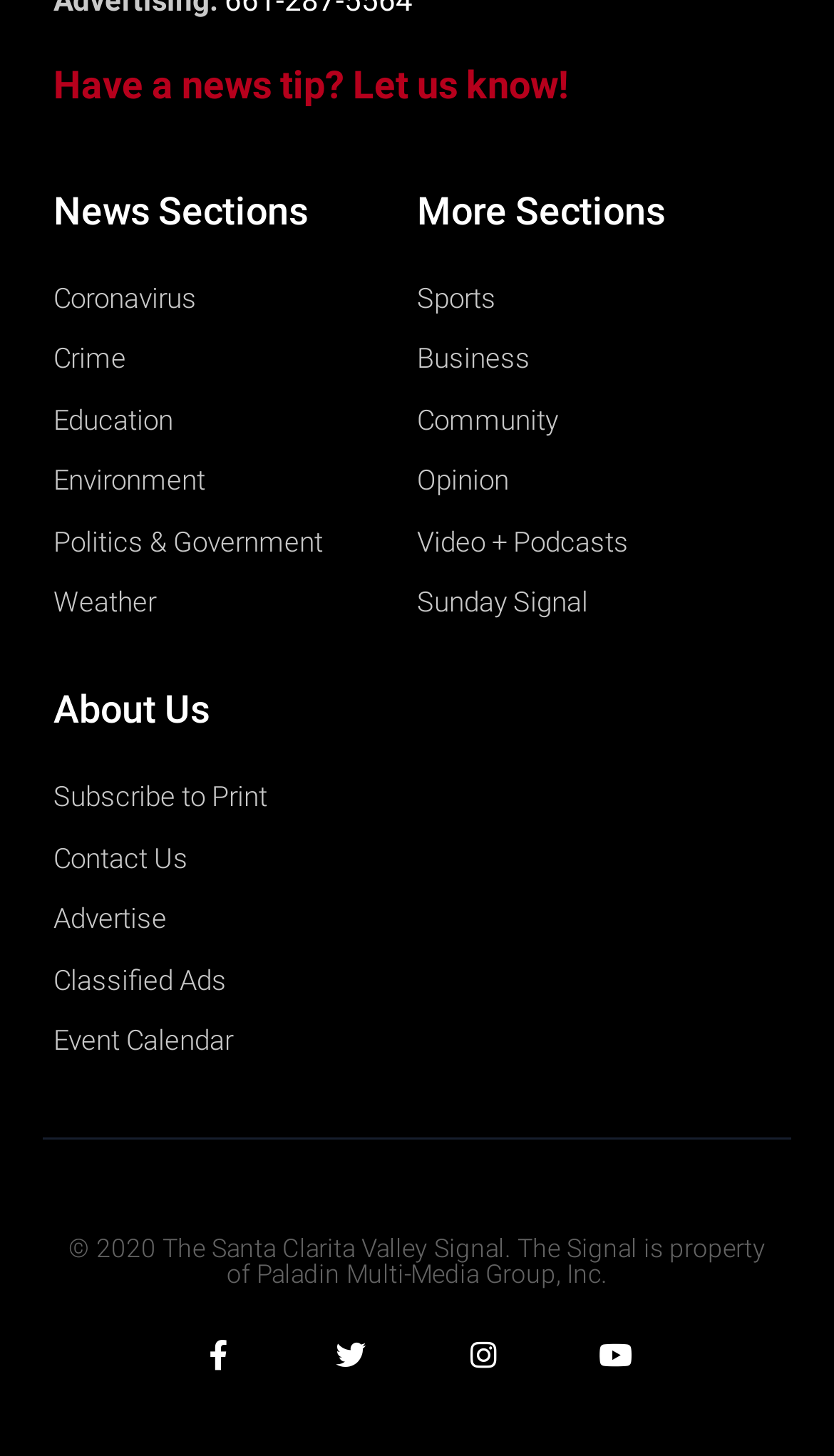Provide a brief response in the form of a single word or phrase:
How many news sections are available?

12